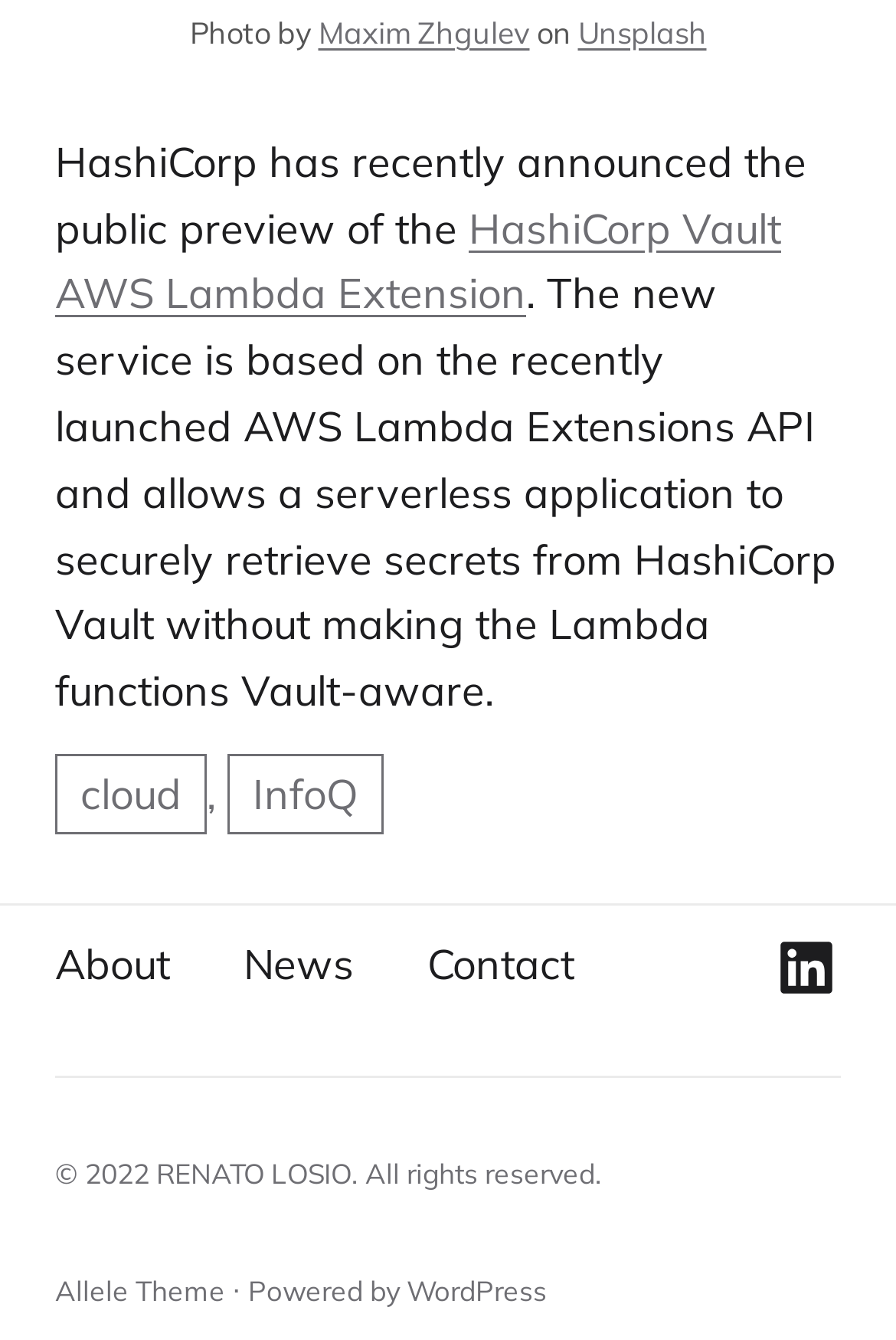What is the year of the copyright?
Based on the visual information, provide a detailed and comprehensive answer.

The answer can be found in the static text element, where it says '© 2022'.